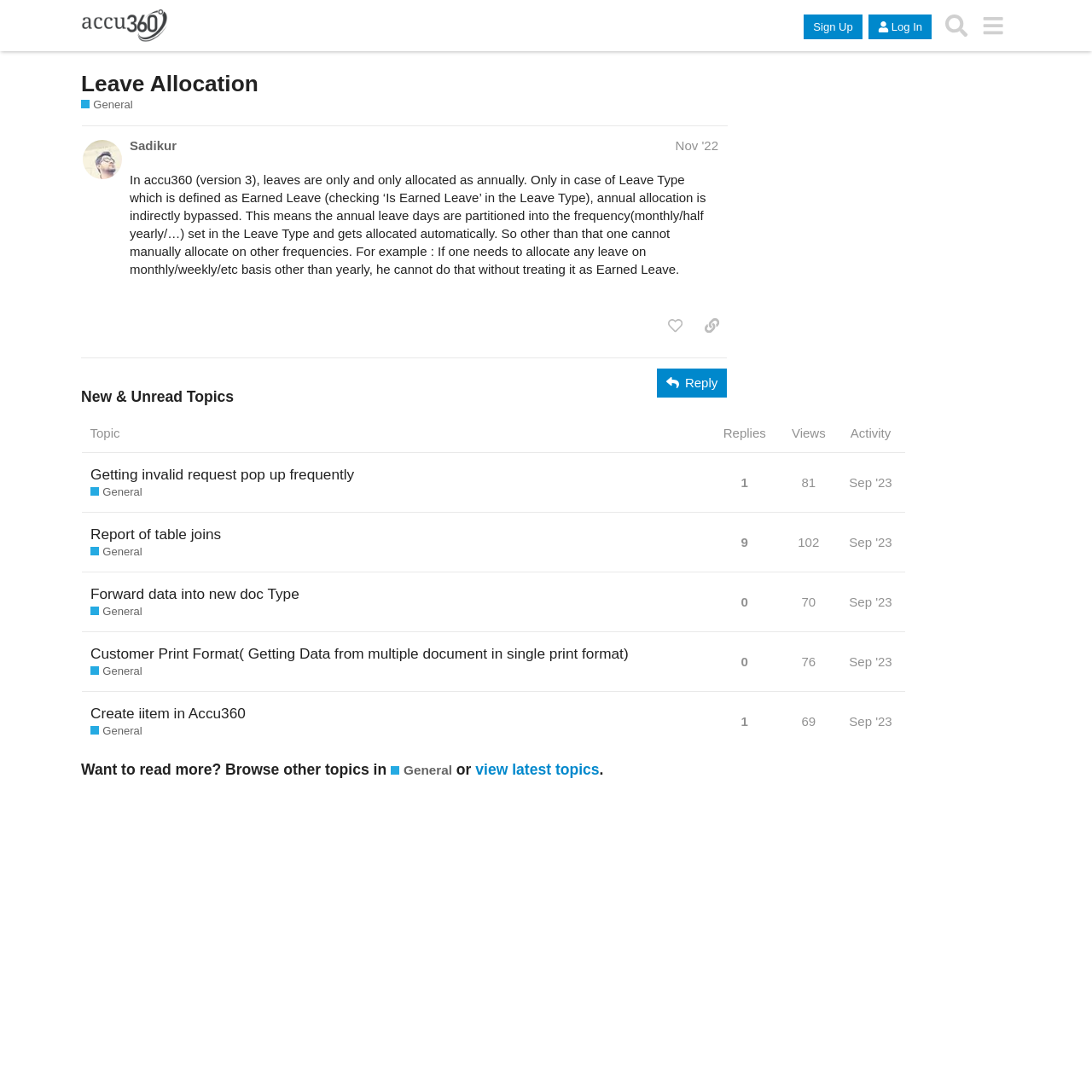How many topics are listed in the 'New & Unread Topics' section?
Using the details from the image, give an elaborate explanation to answer the question.

The 'New & Unread Topics' section lists 4 topics, which are 'Getting invalid request pop up frequently', 'Report of table joins', 'Forward data into new doc Type', and 'Customer Print Format( Getting Data from multiple document in single print format)'.